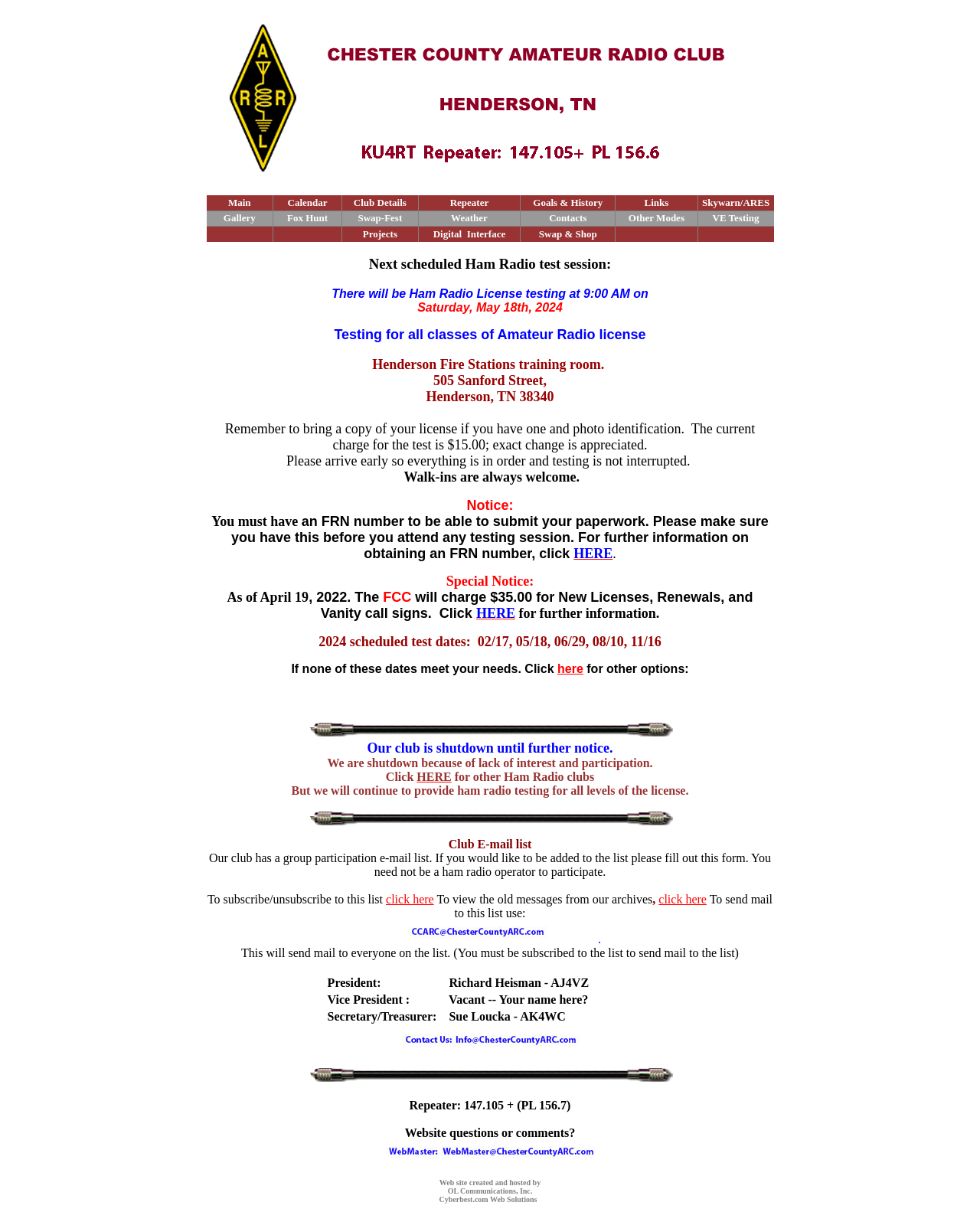Locate the bounding box coordinates of the clickable element to fulfill the following instruction: "Get further information on obtaining an FRN number". Provide the coordinates as four float numbers between 0 and 1 in the format [left, top, right, bottom].

[0.585, 0.45, 0.625, 0.463]